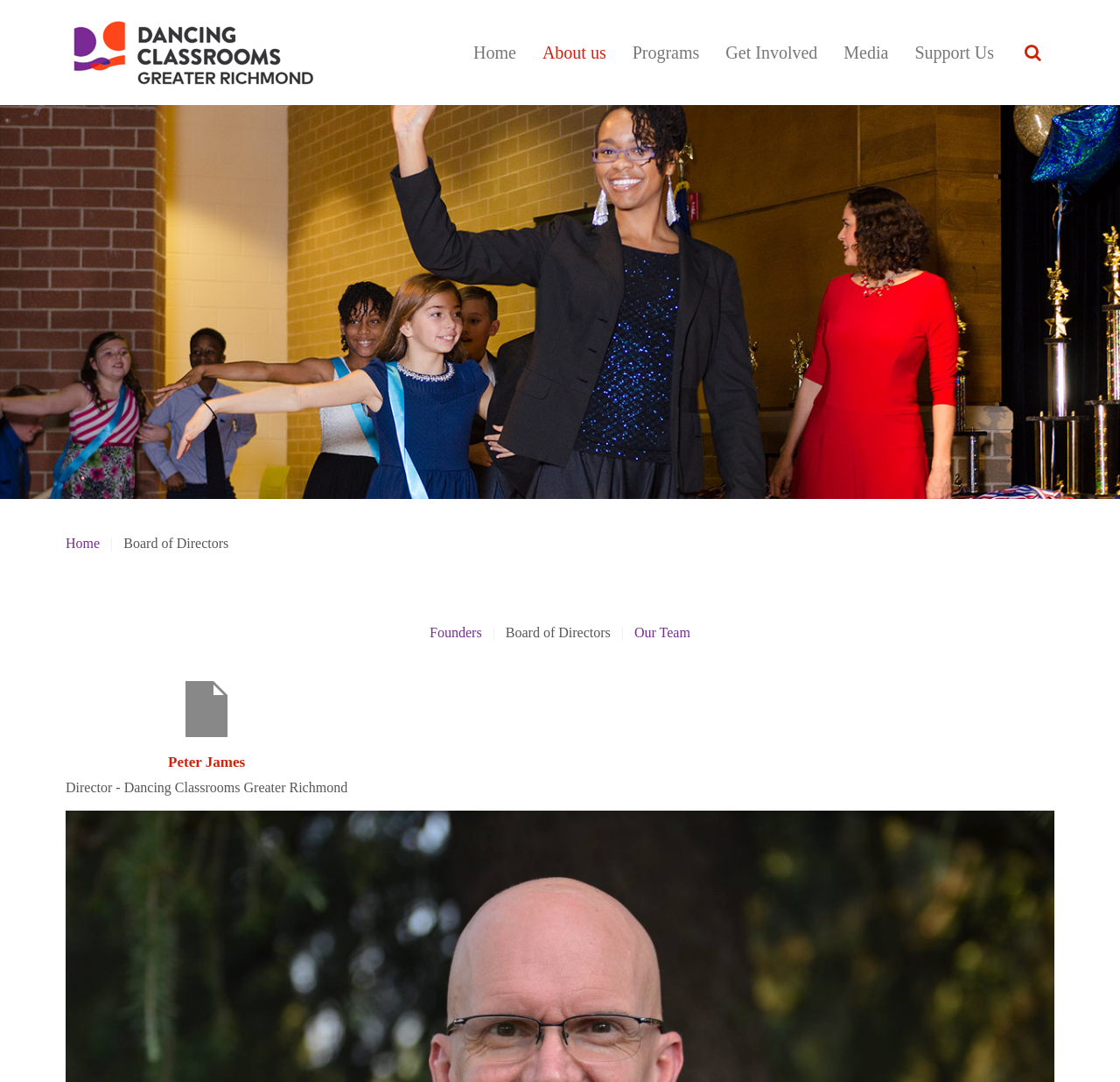Identify the bounding box coordinates of the part that should be clicked to carry out this instruction: "Click the 'Contact' link".

None